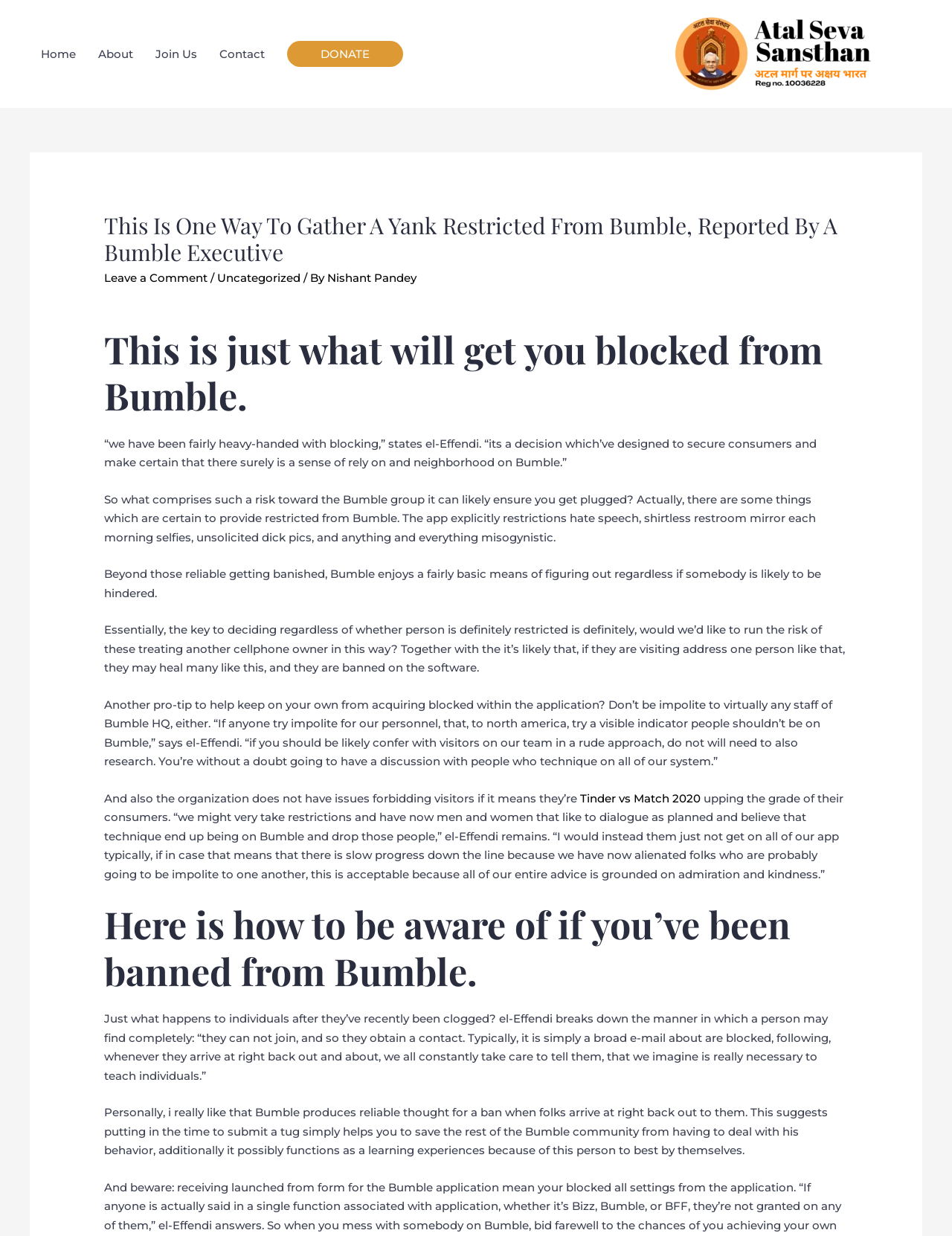Please identify the coordinates of the bounding box for the clickable region that will accomplish this instruction: "Click on the 'Contact' link".

[0.219, 0.026, 0.29, 0.062]